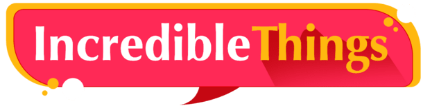Write a descriptive caption for the image, covering all notable aspects.

The image features a vibrant and playful logo for "Incredible Things," presented in bold lettering. The design combines a bright pink background with dynamic yellow accents, creating a youthful and engaging visual appeal. The distinctive typography emphasizes the brand's name, effectively drawing attention and evoking a sense of curiosity and excitement. This logo encapsulates the essence of the brand, which likely focuses on unique and noteworthy products or ideas, aligning with the theme of exploration and discovery suggested by its name.